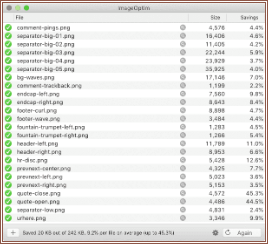What is the benefit of optimizing images?
Could you give a comprehensive explanation in response to this question?

The screenshot highlights the effectiveness of manual image processing in reducing file sizes while maintaining quality, which suggests that optimizing images can enhance website performance by reducing the load time and improving overall user experience.